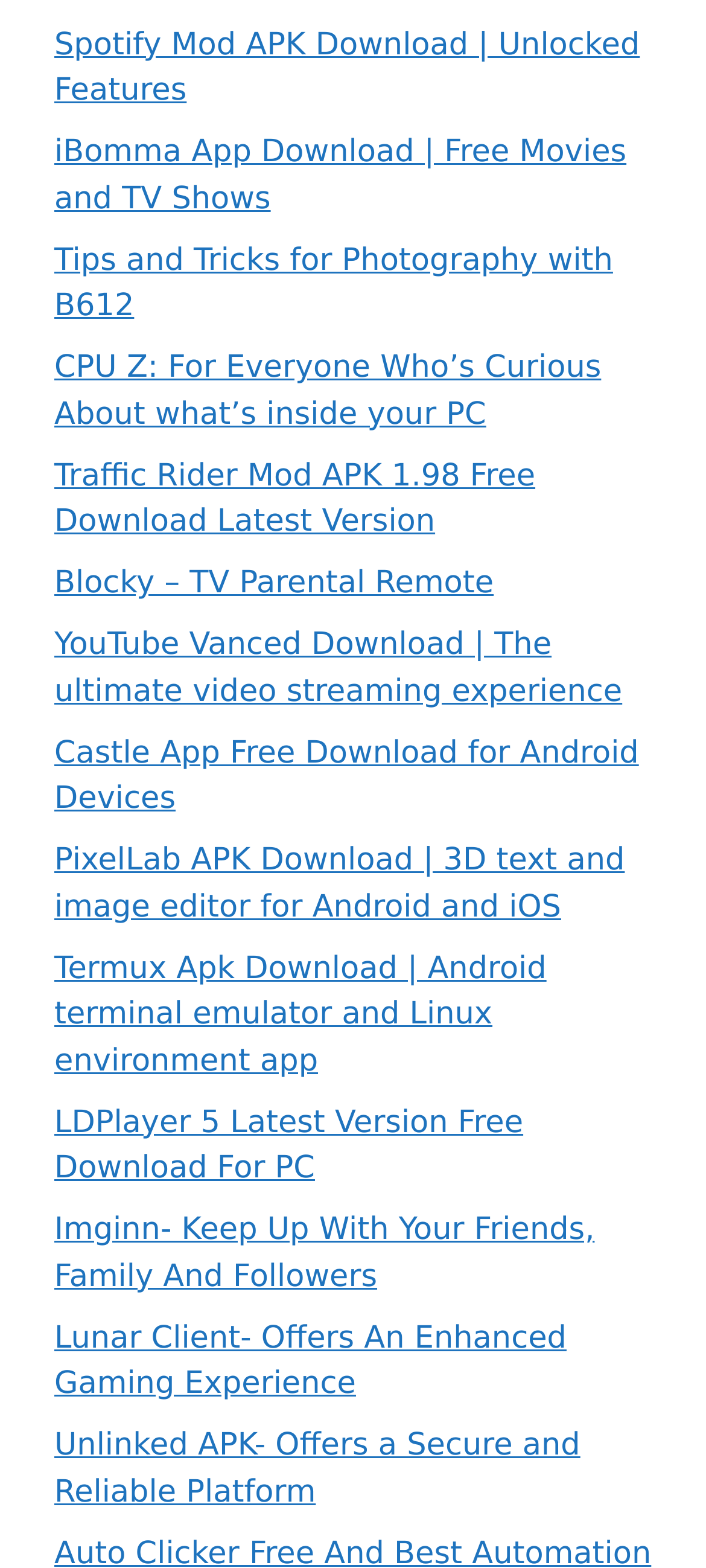Locate the bounding box coordinates of the element you need to click to accomplish the task described by this instruction: "Visit the Tech Software page".

None